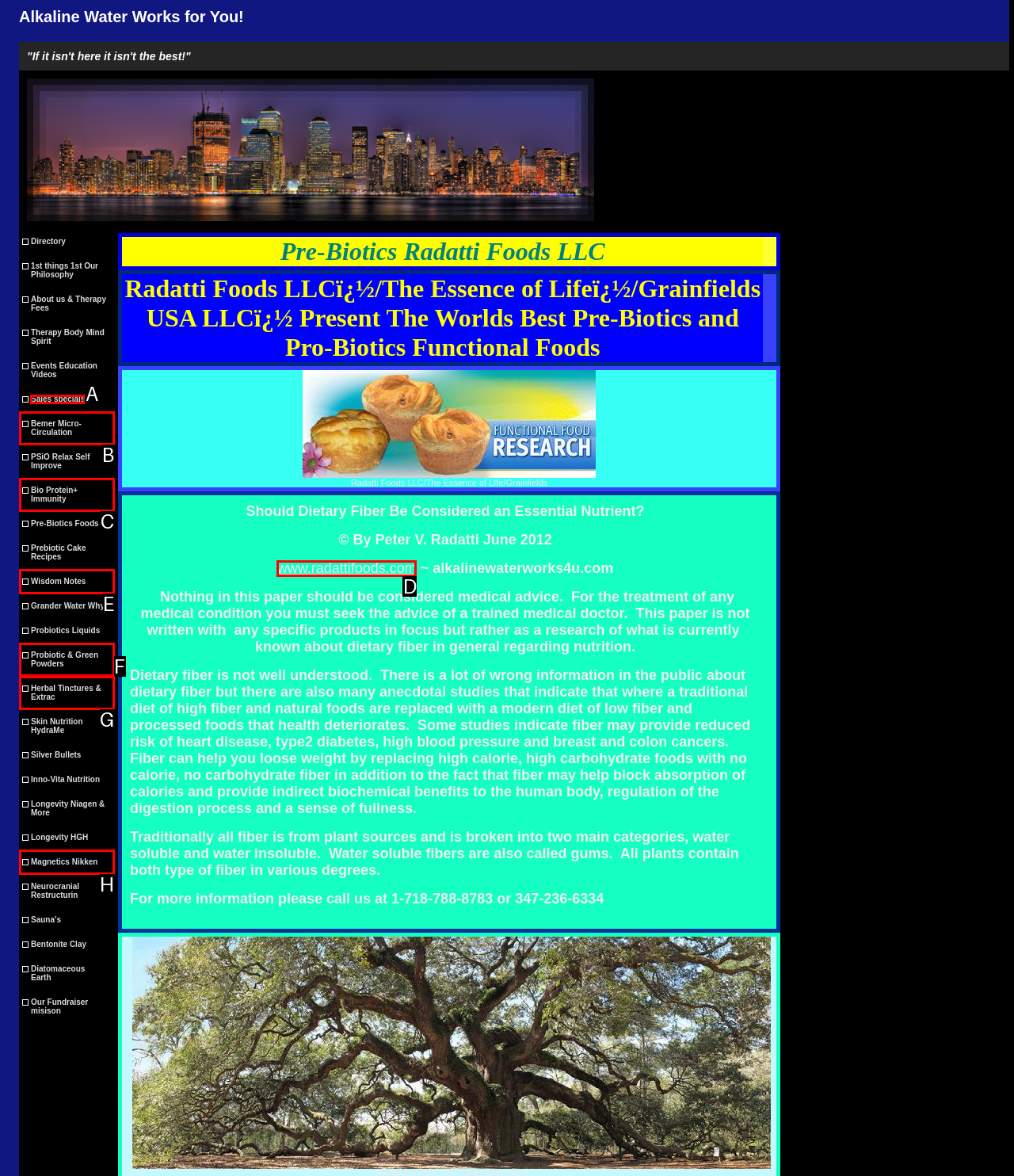Choose the correct UI element to click for this task: Check the sales specials Answer using the letter from the given choices.

A